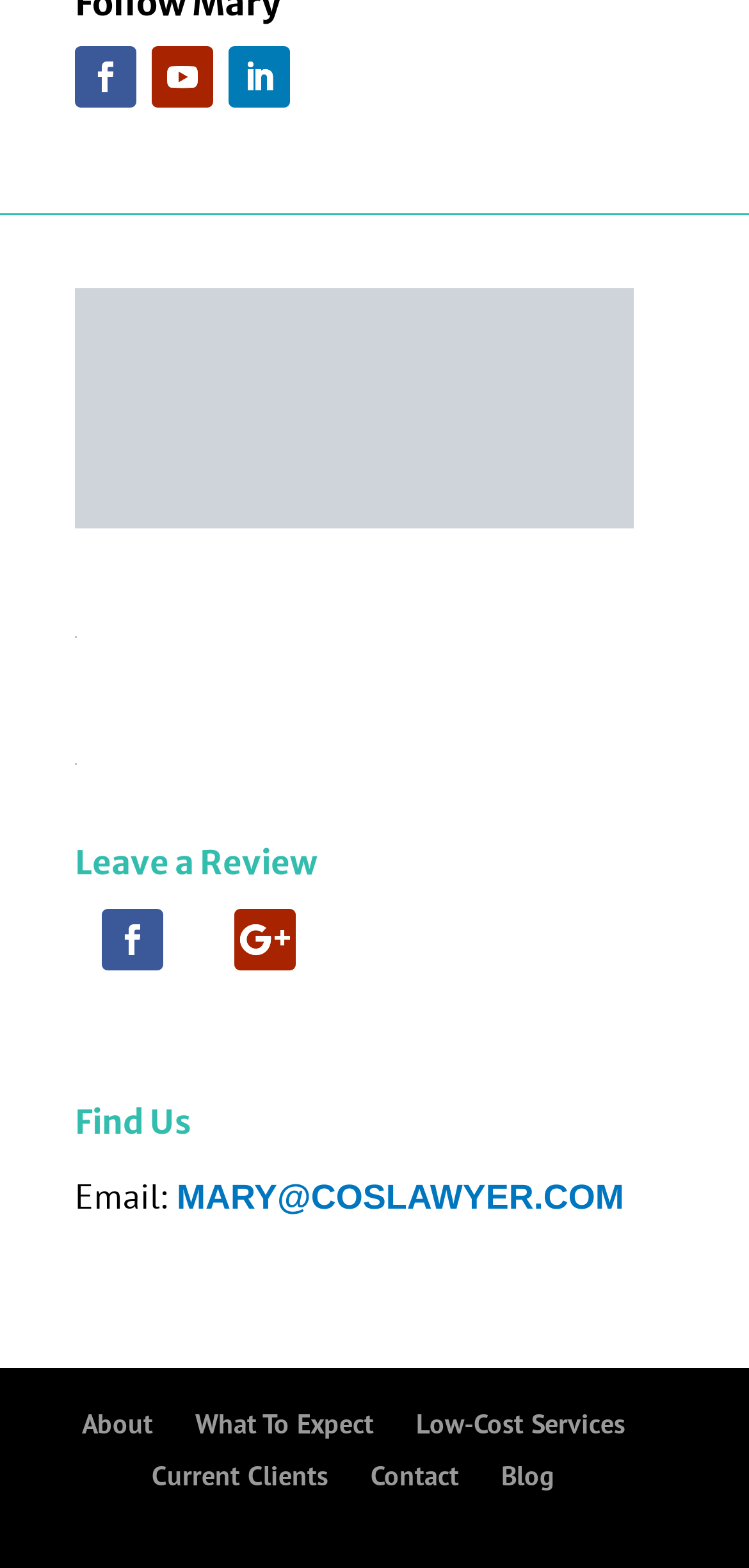From the image, can you give a detailed response to the question below:
What is the email address of the law firm?

The email address of the law firm can be found in the link element with the text 'MARY@COSLAWYER.COM' located in the 'Find Us' section of the webpage.